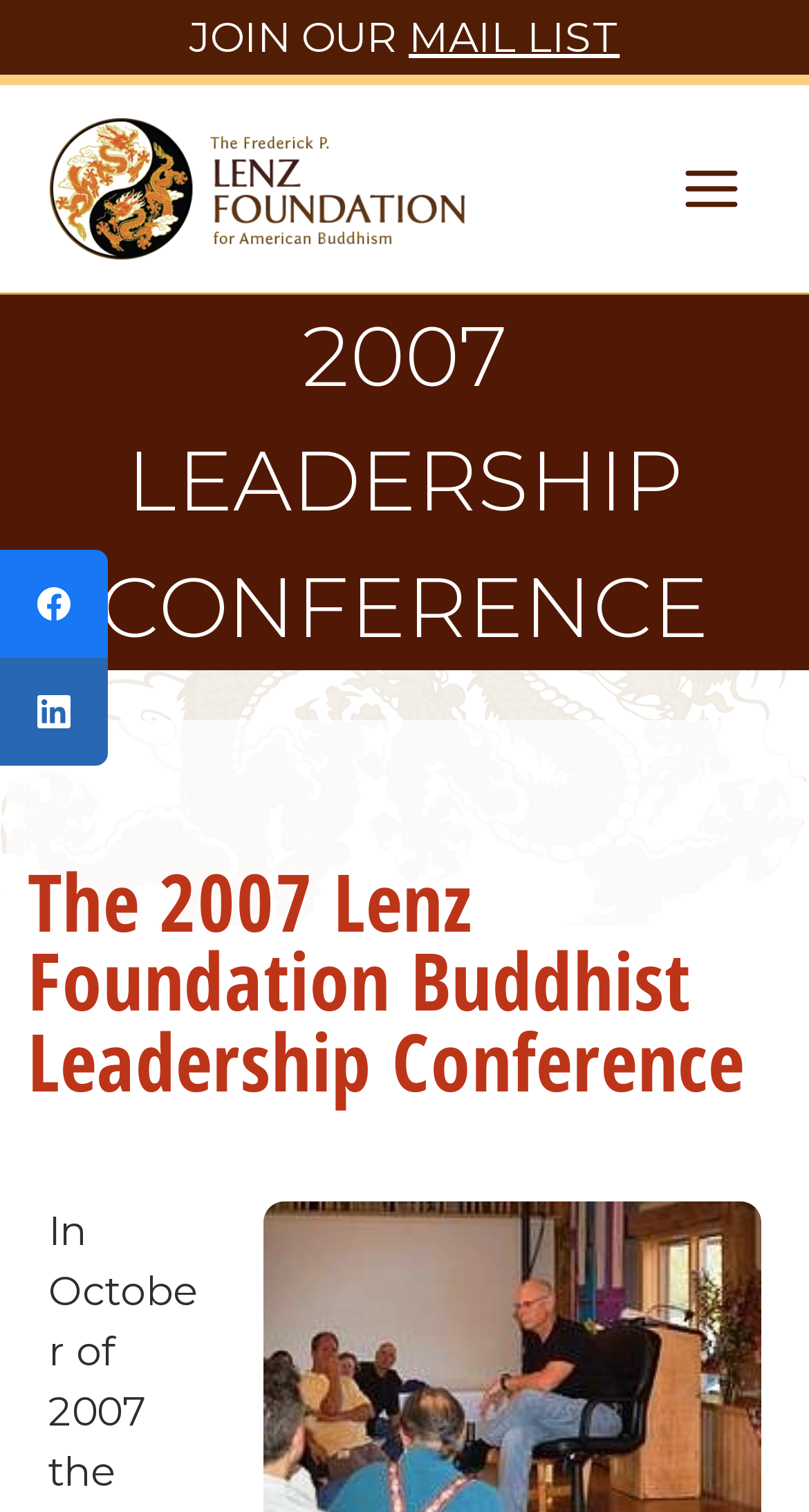Given the description: "MAIL LIST", determine the bounding box coordinates of the UI element. The coordinates should be formatted as four float numbers between 0 and 1, [left, top, right, bottom].

[0.505, 0.008, 0.766, 0.041]